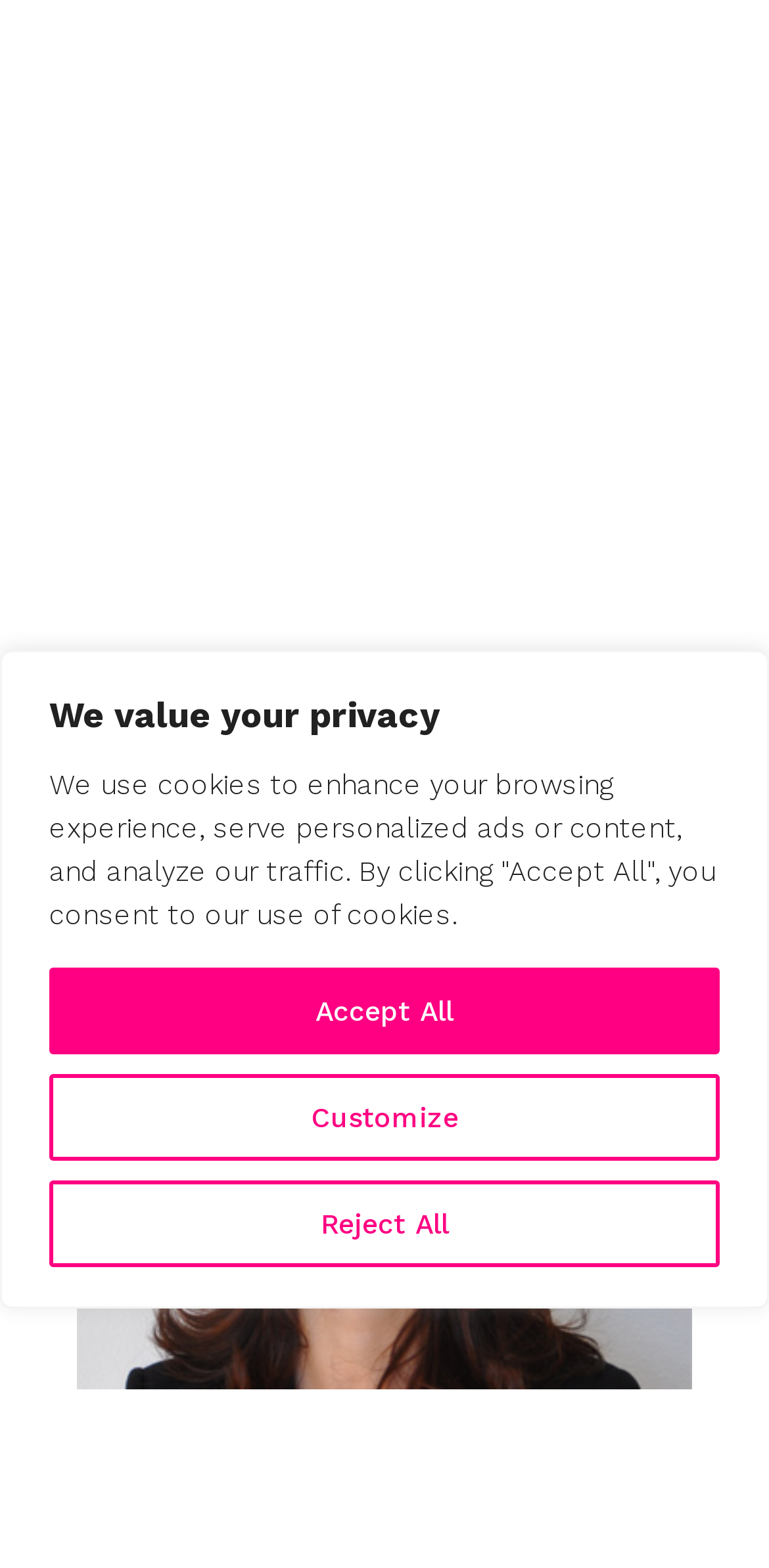What is the date of the article? Examine the screenshot and reply using just one word or a brief phrase.

Nov 22, 2018